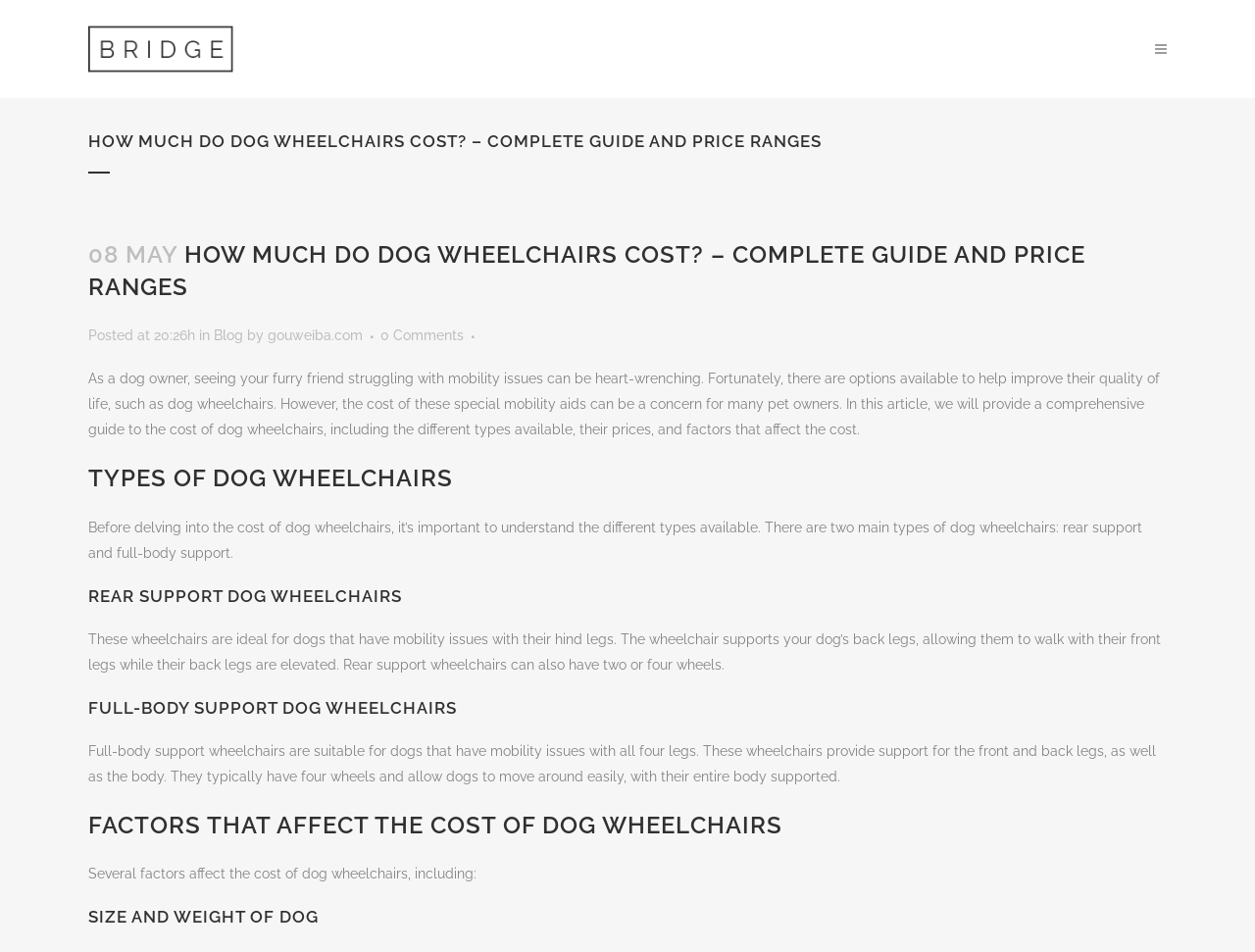Respond to the question with just a single word or phrase: 
How many types of dog wheelchairs are mentioned on this webpage?

Two